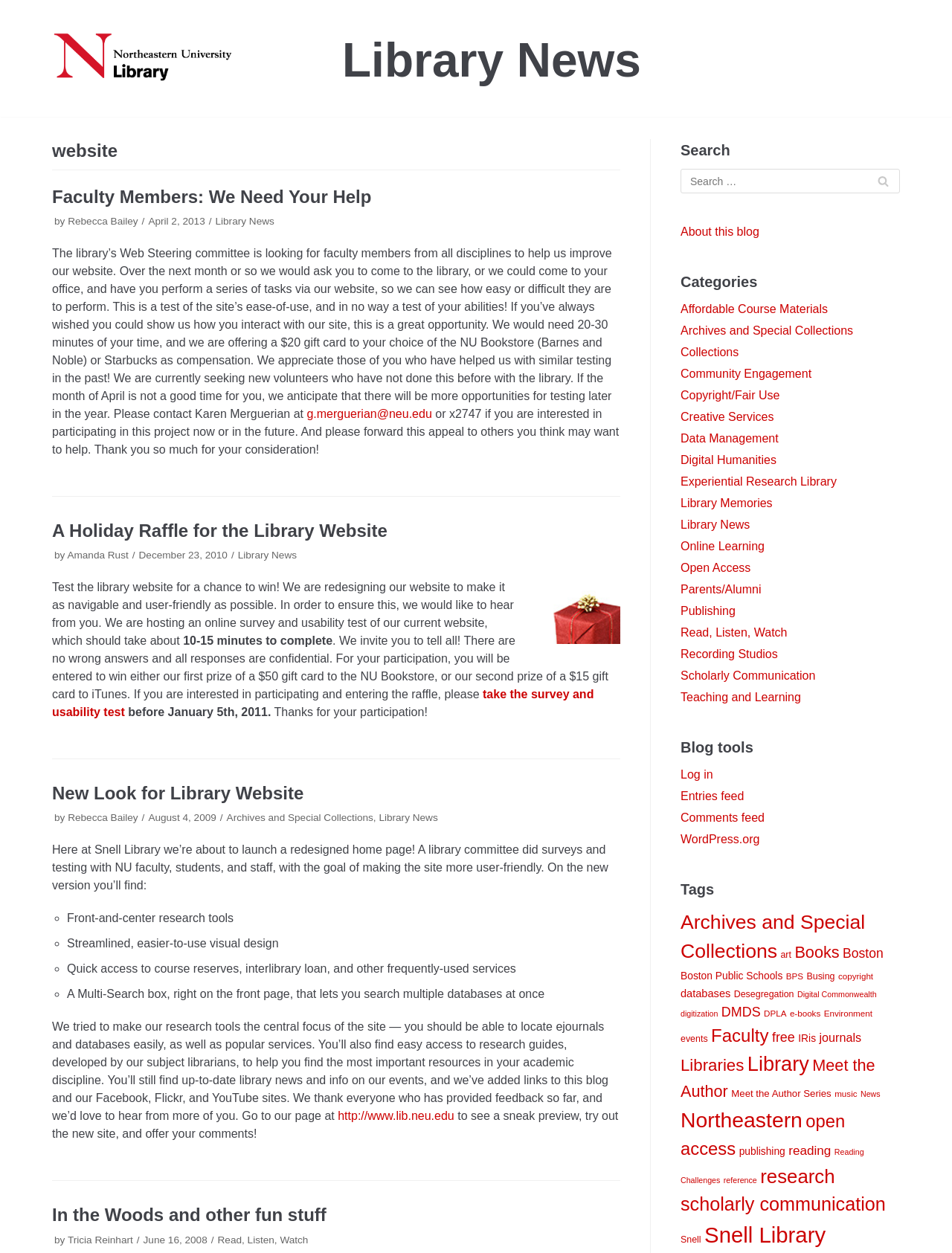What is the reward for participating in the library's website testing?
Provide a thorough and detailed answer to the question.

According to the article 'Faculty Members: We Need Your Help', participants in the website testing will receive a $20 gift card to either the NU Bookstore (Barnes and Noble) or Starbucks as compensation.